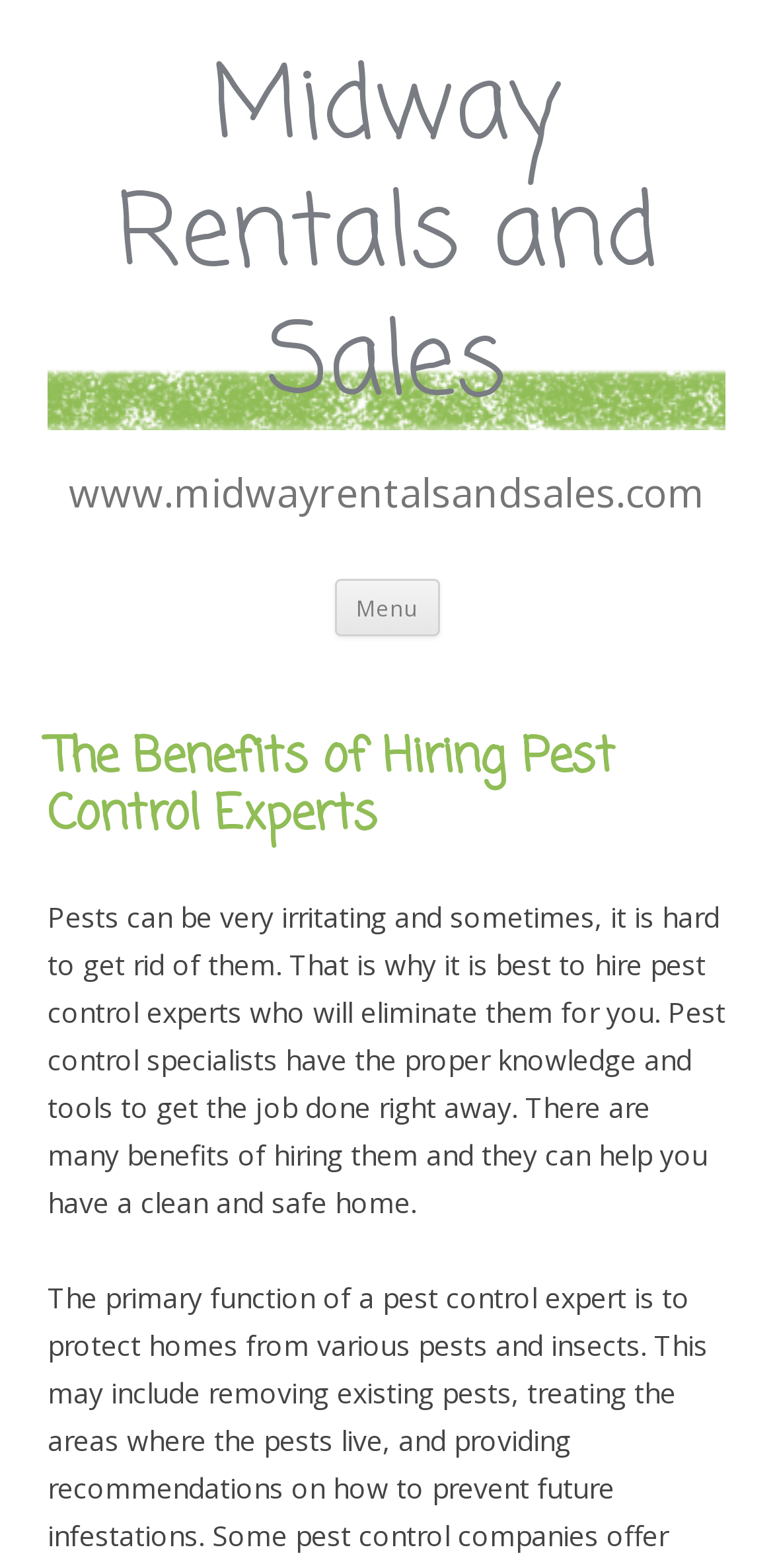What is the position of the 'Menu' button?
Look at the image and provide a short answer using one word or a phrase.

Top-right